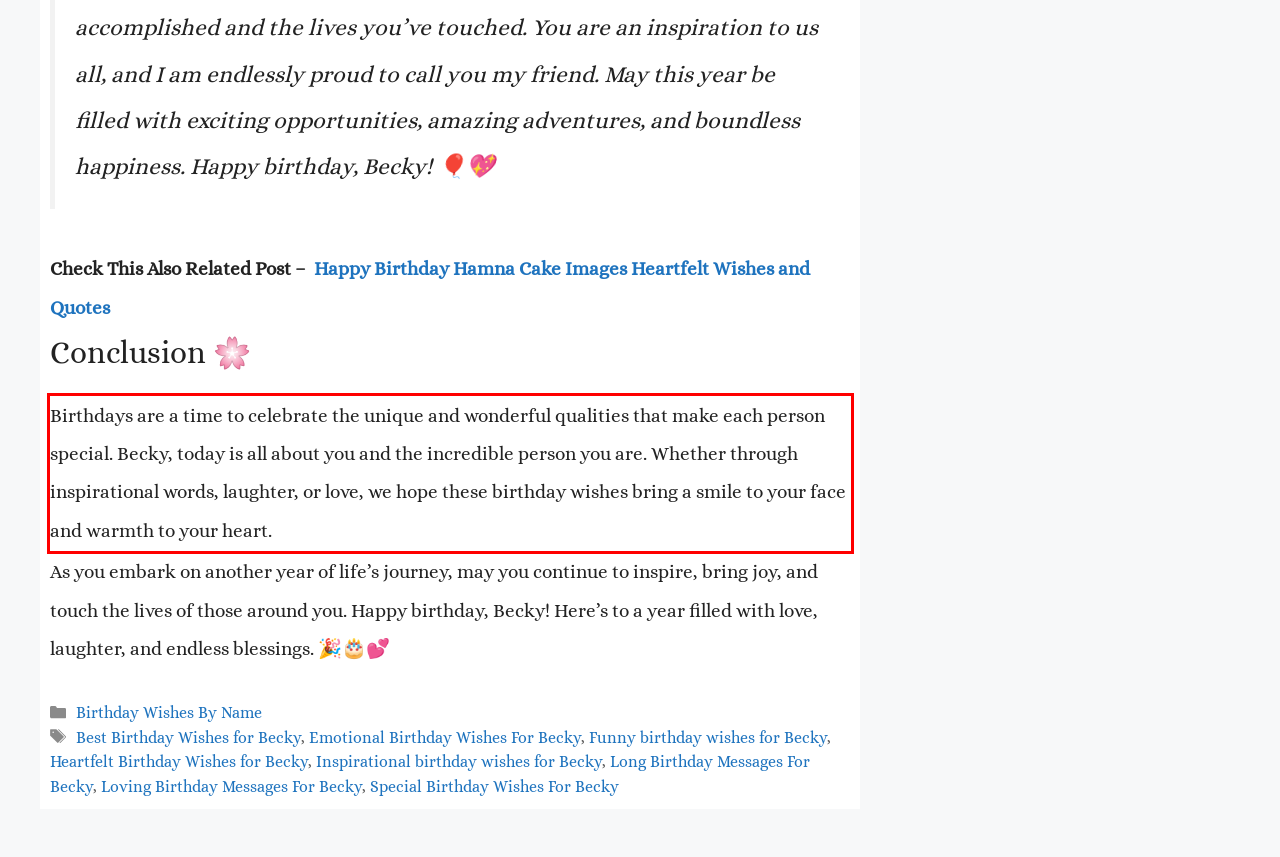Please perform OCR on the UI element surrounded by the red bounding box in the given webpage screenshot and extract its text content.

Birthdays are a time to celebrate the unique and wonderful qualities that make each person special. Becky, today is all about you and the incredible person you are. Whether through inspirational words, laughter, or love, we hope these birthday wishes bring a smile to your face and warmth to your heart.